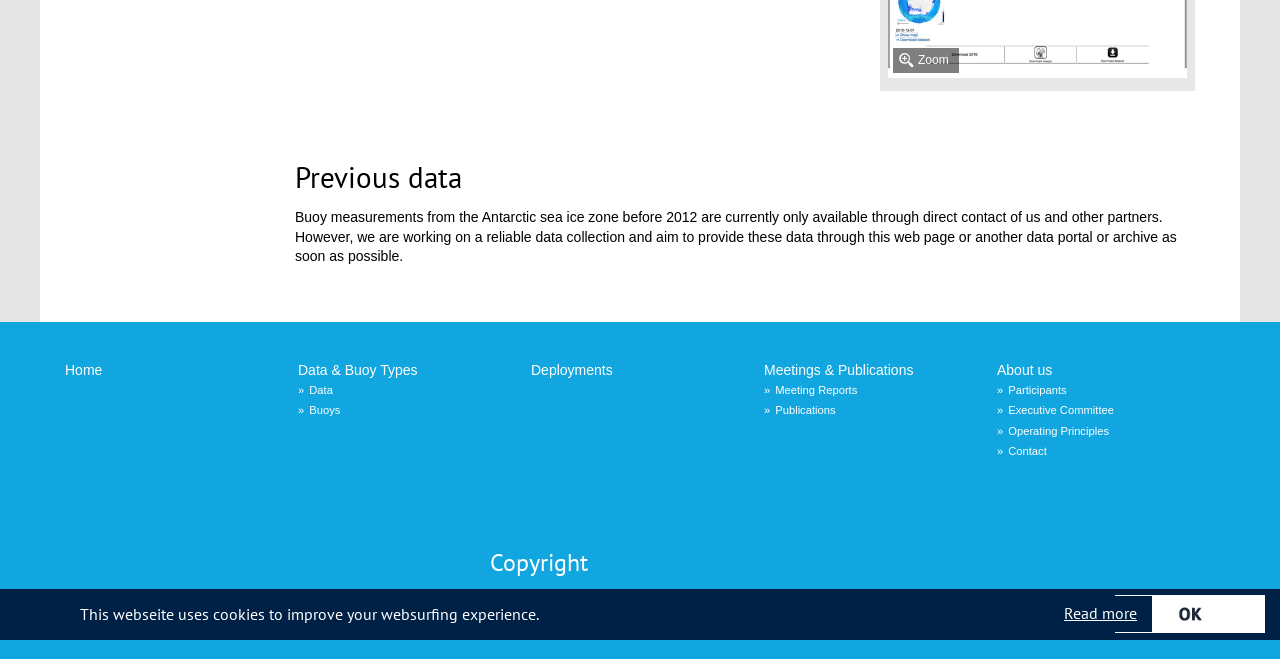Extract the bounding box coordinates of the UI element described: "Accept". Provide the coordinates in the format [left, top, right, bottom] with values ranging from 0 to 1.

None